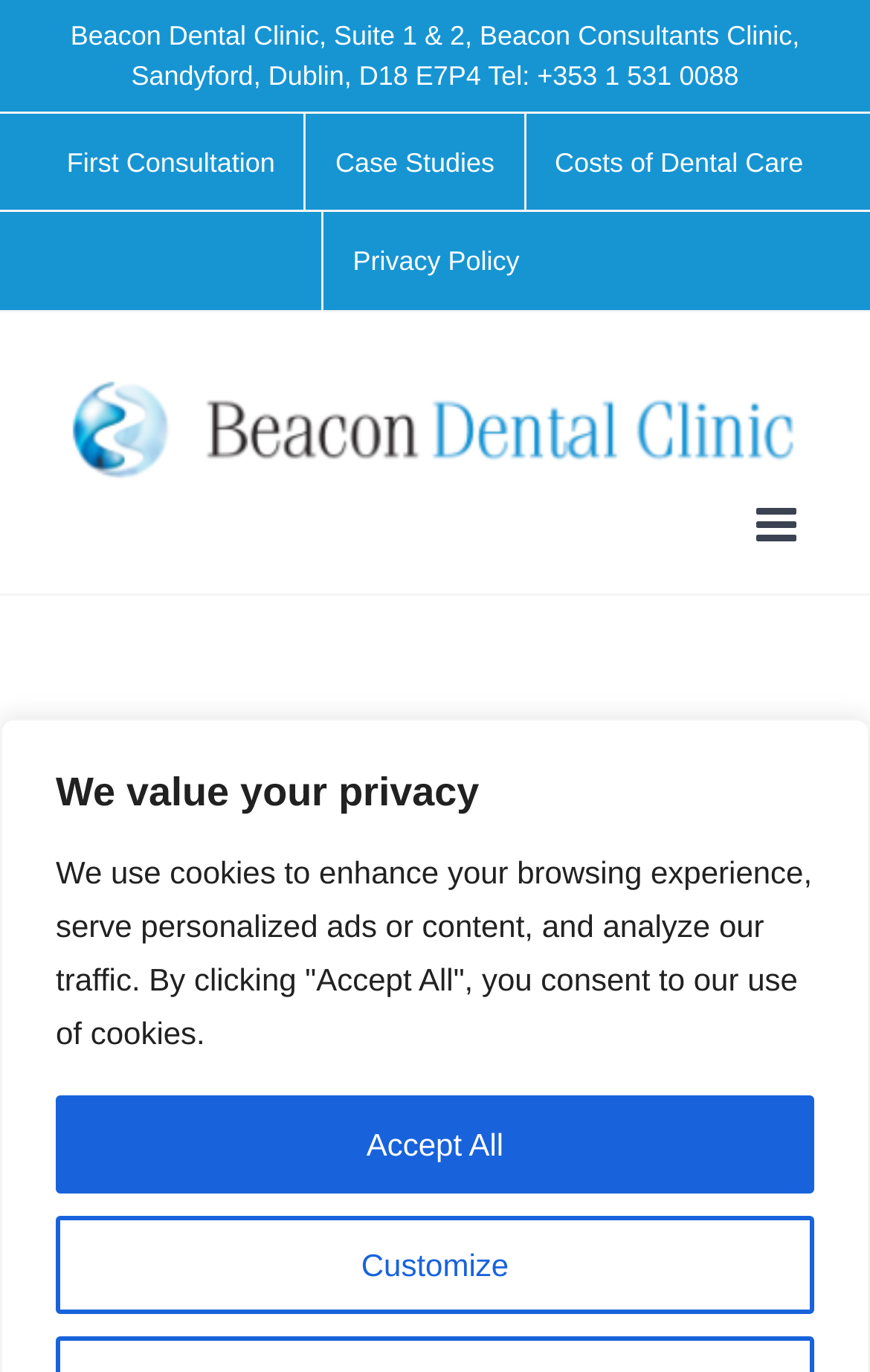Provide a brief response to the question below using one word or phrase:
What is the purpose of the link at the top-right corner of the page?

Toggle mobile menu